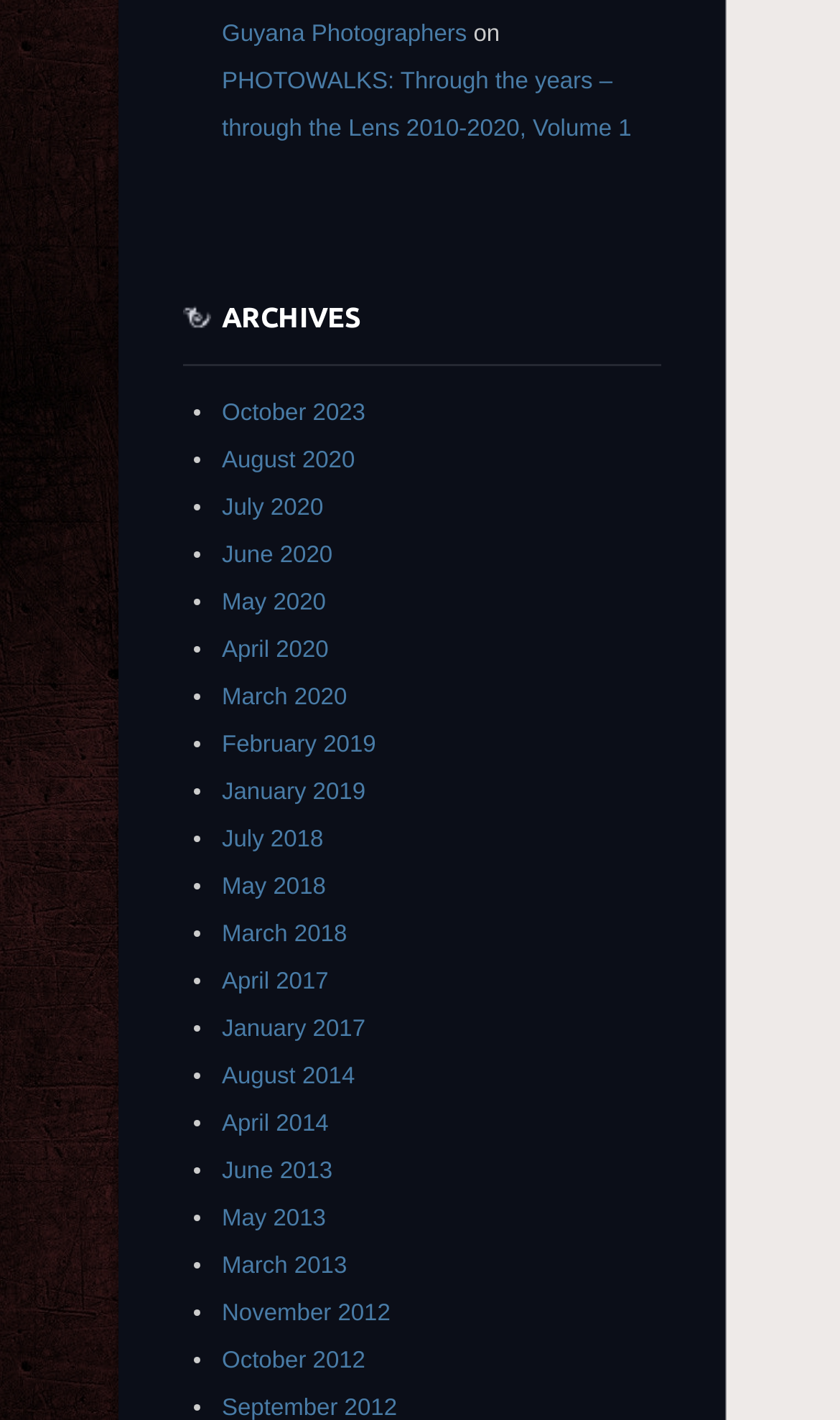What is the category of the webpage? Observe the screenshot and provide a one-word or short phrase answer.

ARCHIVES